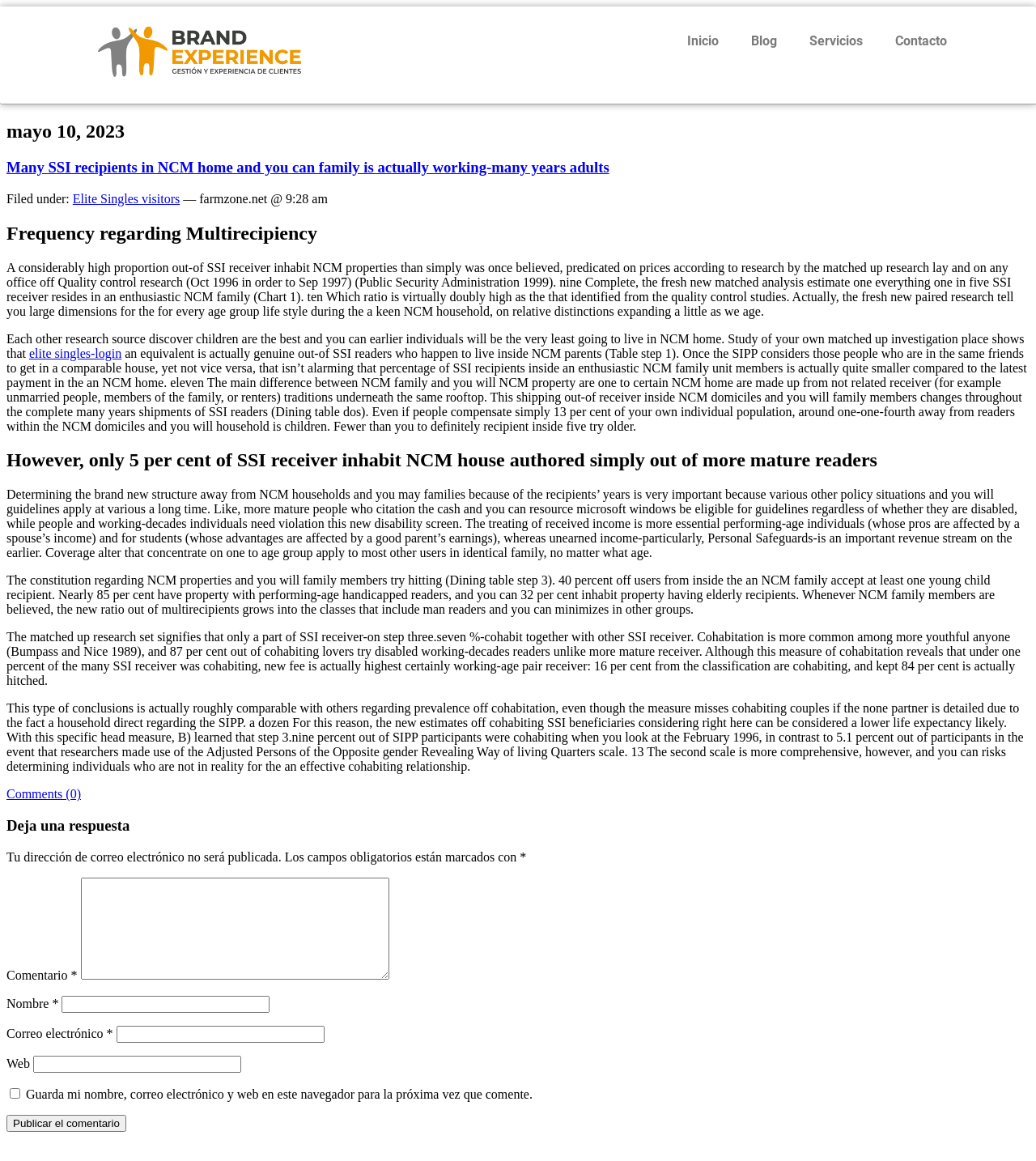Using the provided element description "Inicio", determine the bounding box coordinates of the UI element.

[0.648, 0.02, 0.709, 0.052]